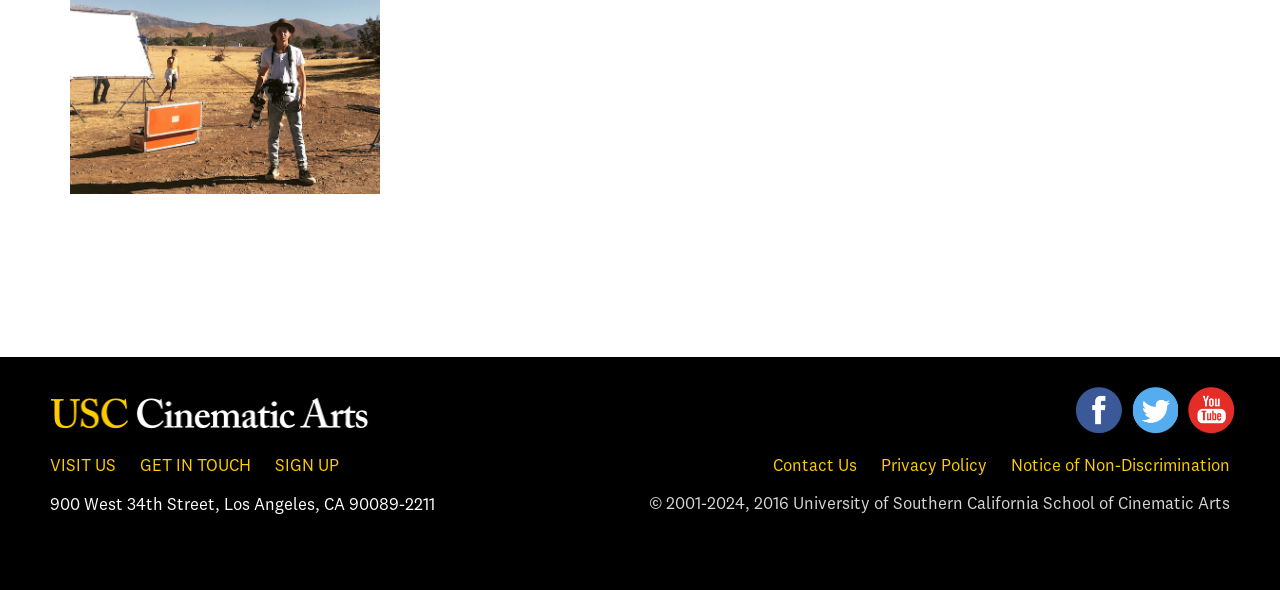Please reply to the following question with a single word or a short phrase:
How many social media links are there on the webpage?

3